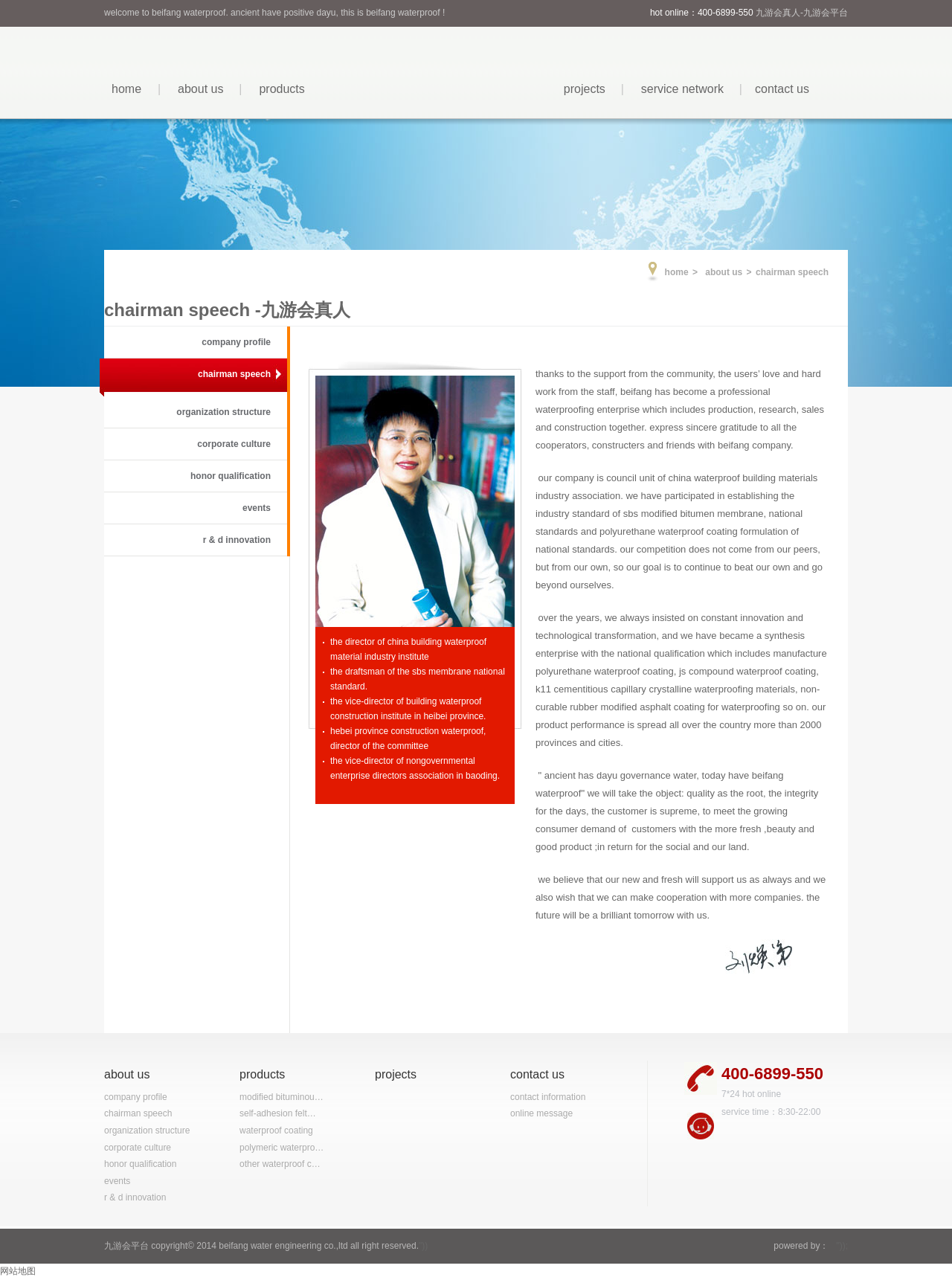Please find the bounding box for the UI component described as follows: "Elegant Themes".

None